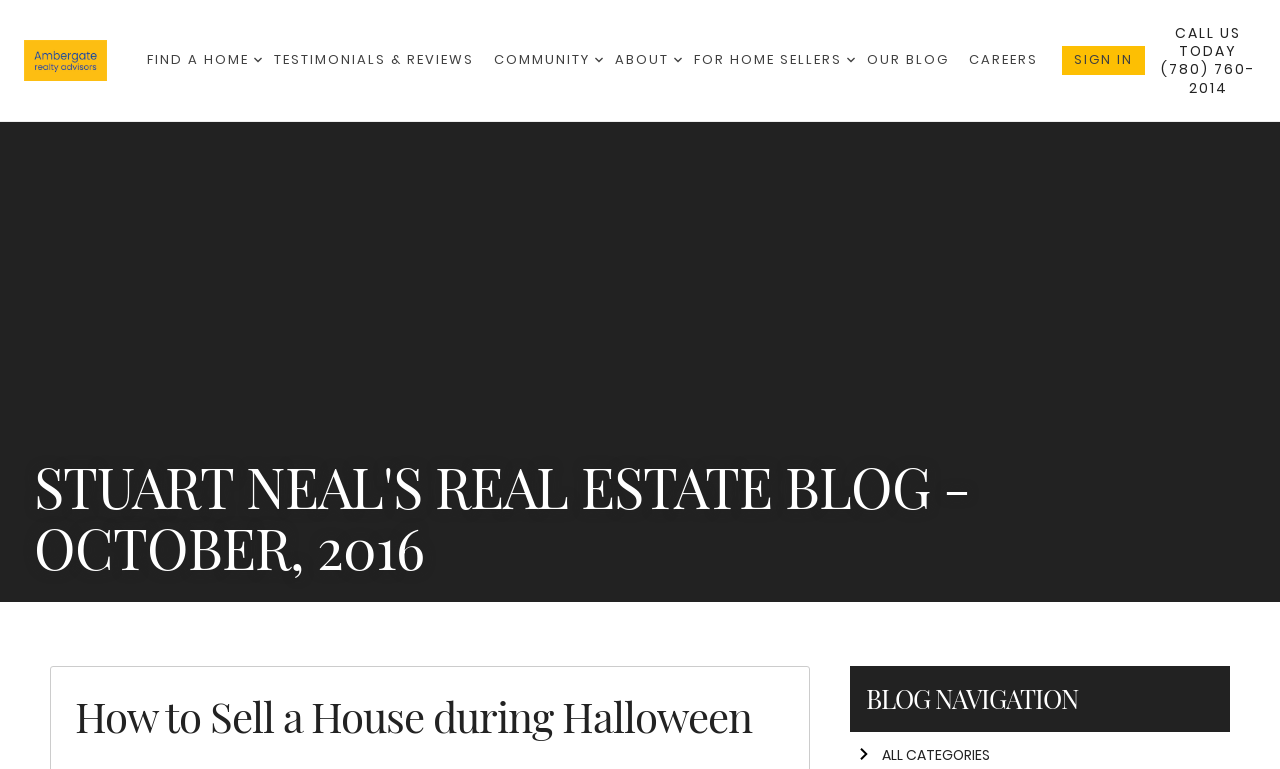Please locate the bounding box coordinates of the element's region that needs to be clicked to follow the instruction: "Find a home". The bounding box coordinates should be provided as four float numbers between 0 and 1, i.e., [left, top, right, bottom].

[0.114, 0.057, 0.198, 0.1]